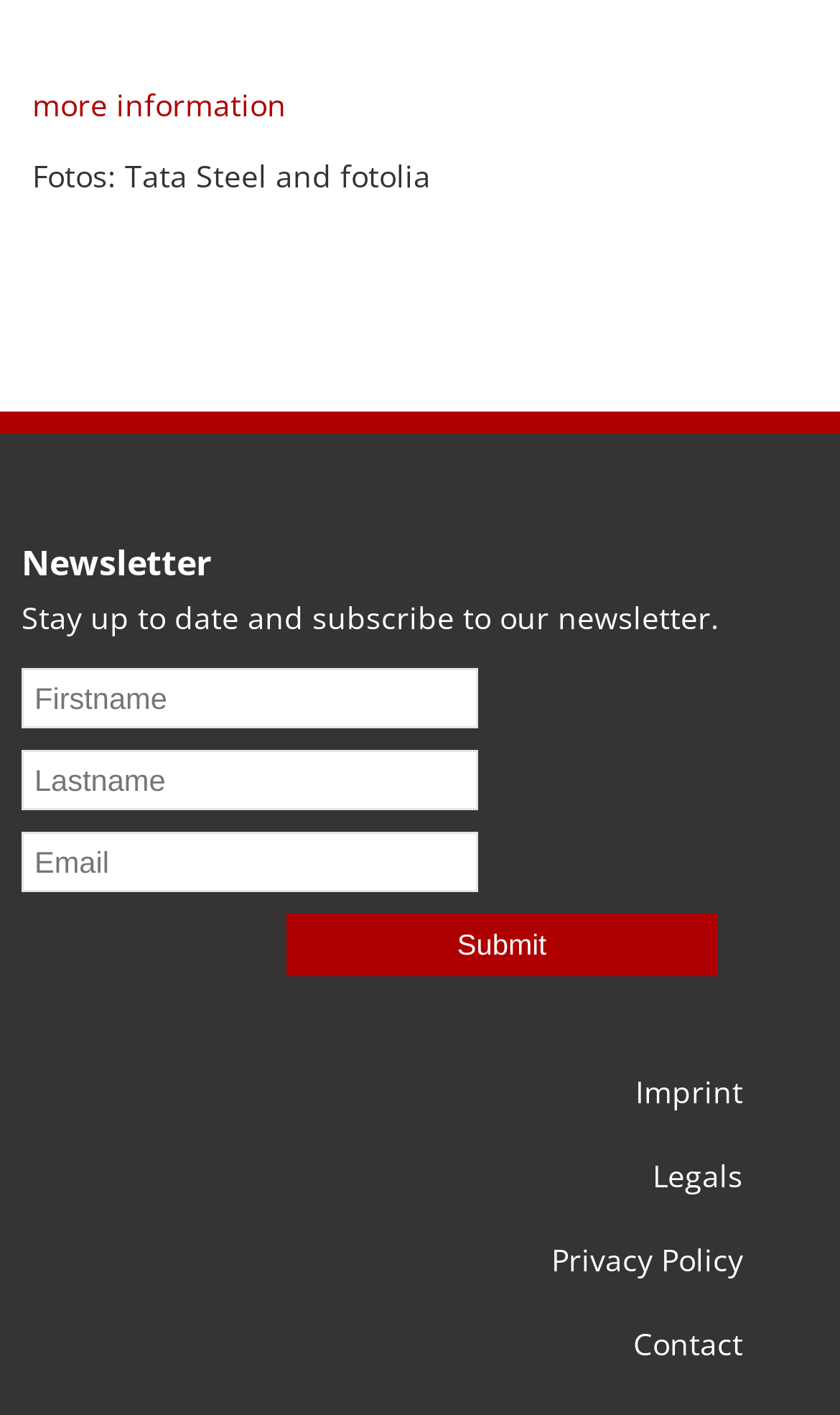Please determine the bounding box coordinates of the element's region to click in order to carry out the following instruction: "subscribe to the newsletter". The coordinates should be four float numbers between 0 and 1, i.e., [left, top, right, bottom].

[0.341, 0.646, 0.854, 0.691]